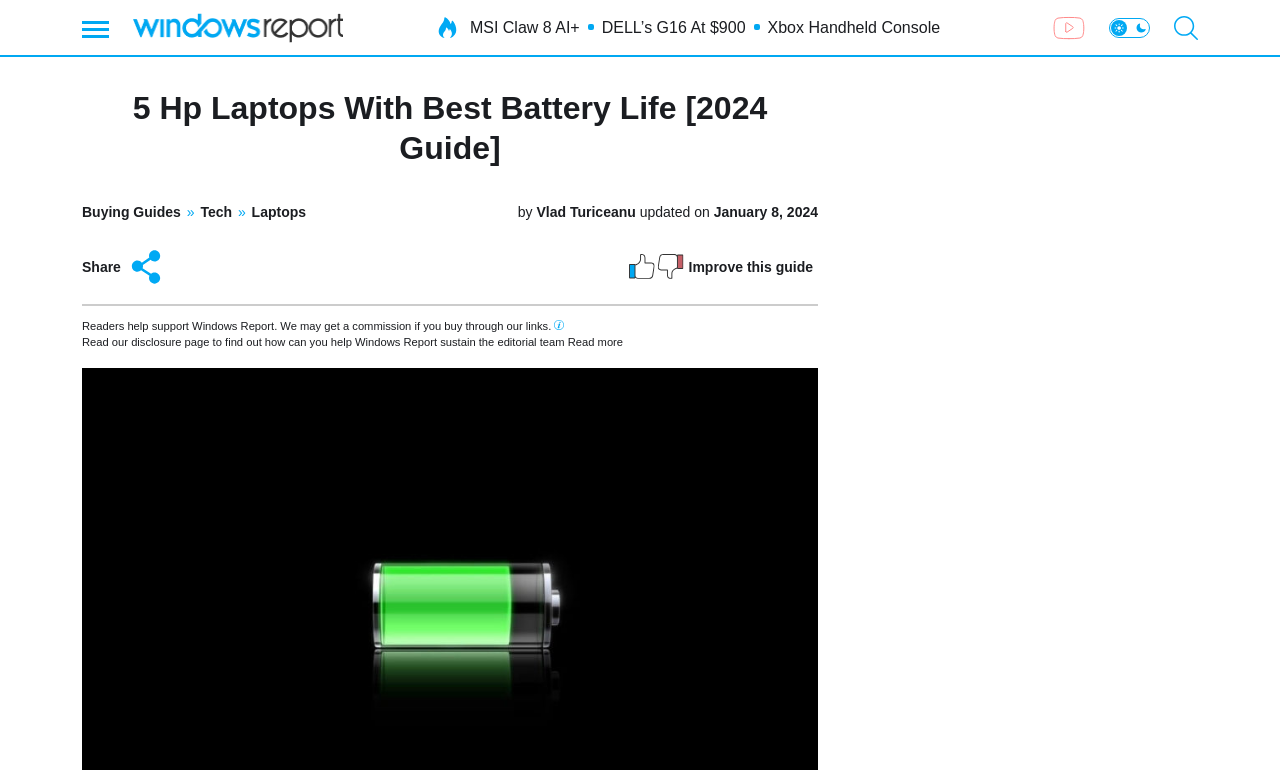What is the topic of the article?
Look at the screenshot and respond with one word or a short phrase.

HP laptops with best battery life